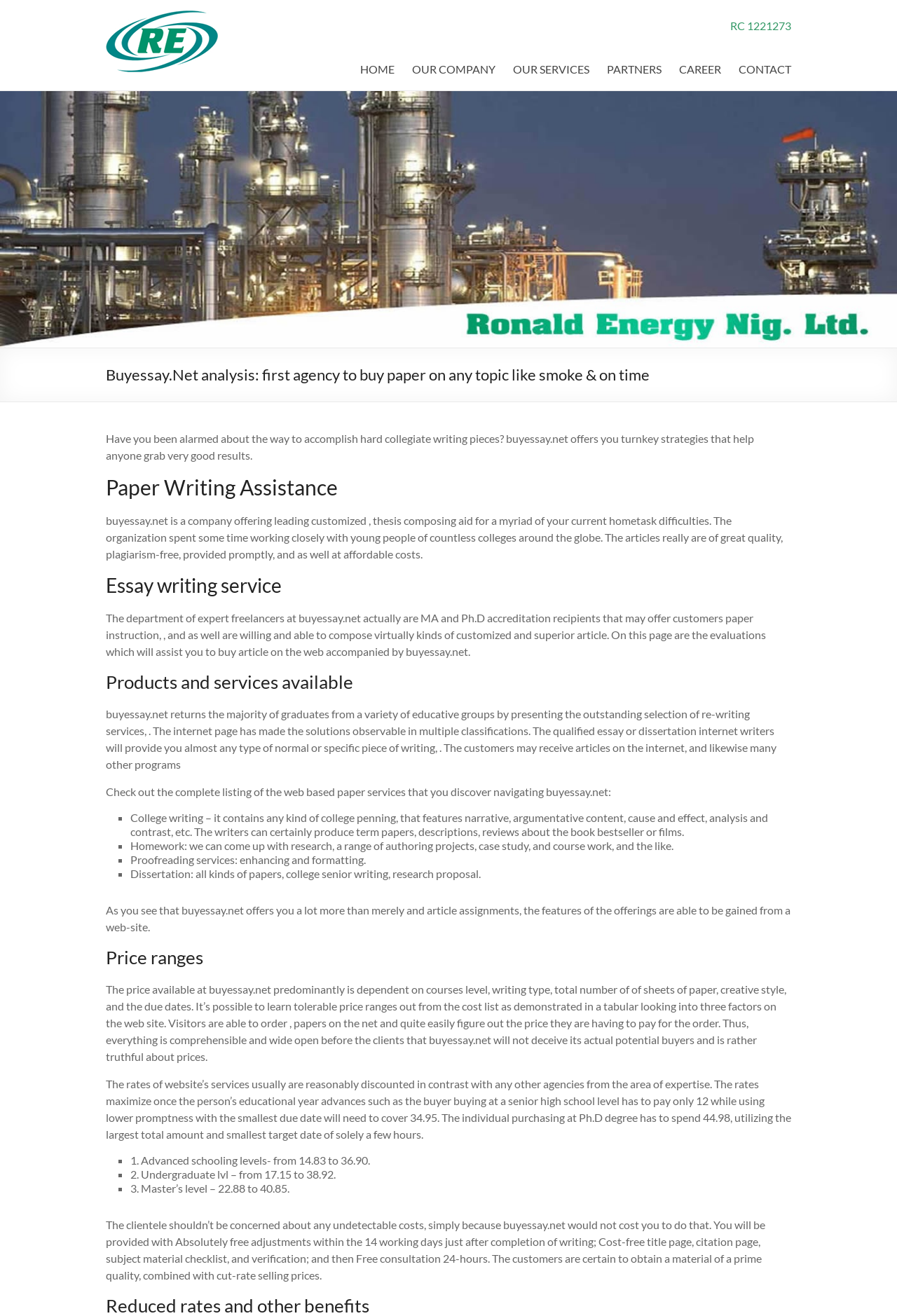Identify the bounding box of the HTML element described here: "OUR COMPANY". Provide the coordinates as four float numbers between 0 and 1: [left, top, right, bottom].

[0.459, 0.045, 0.552, 0.061]